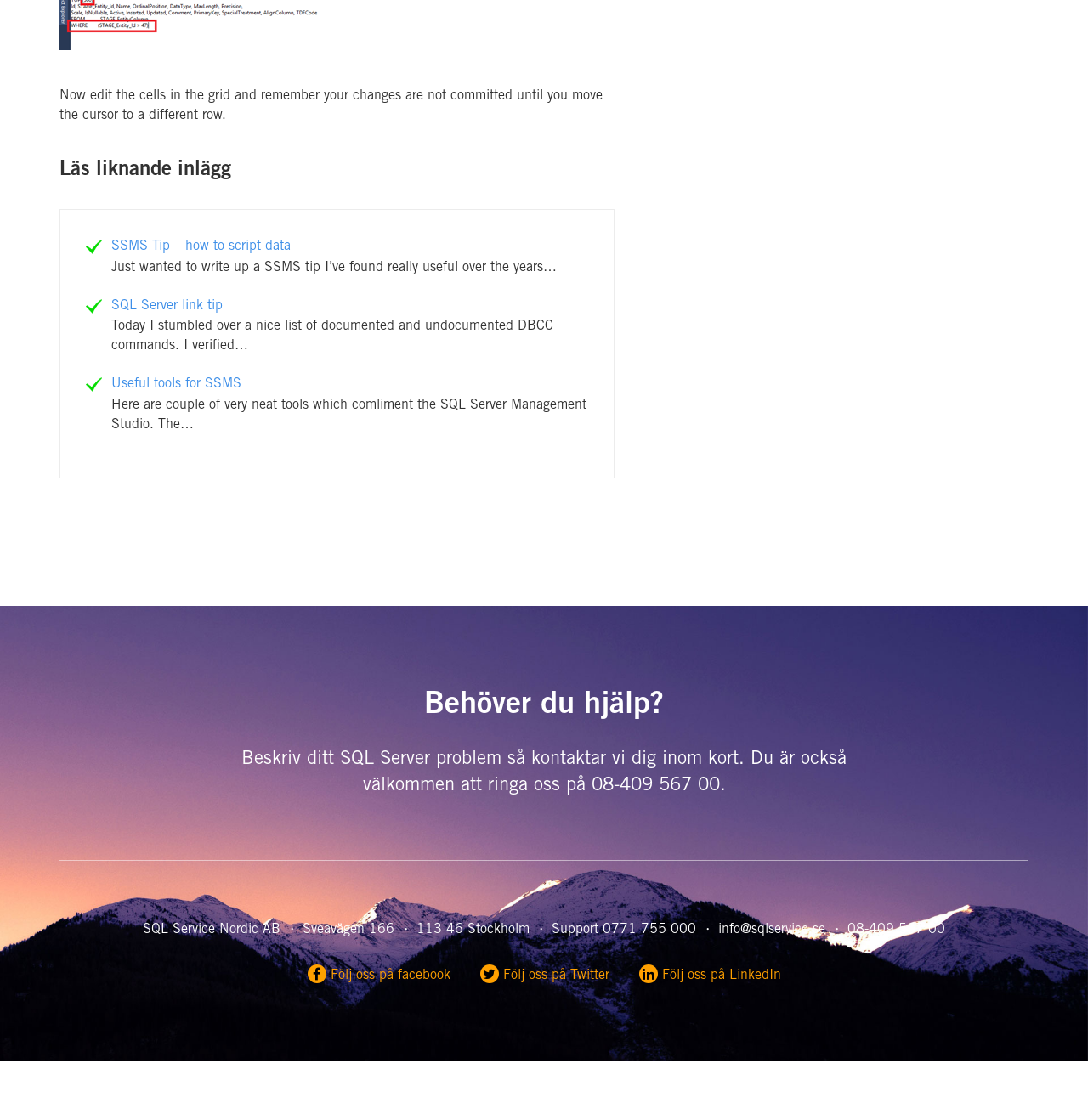How many social media platforms are mentioned?
Please use the visual content to give a single word or phrase answer.

3